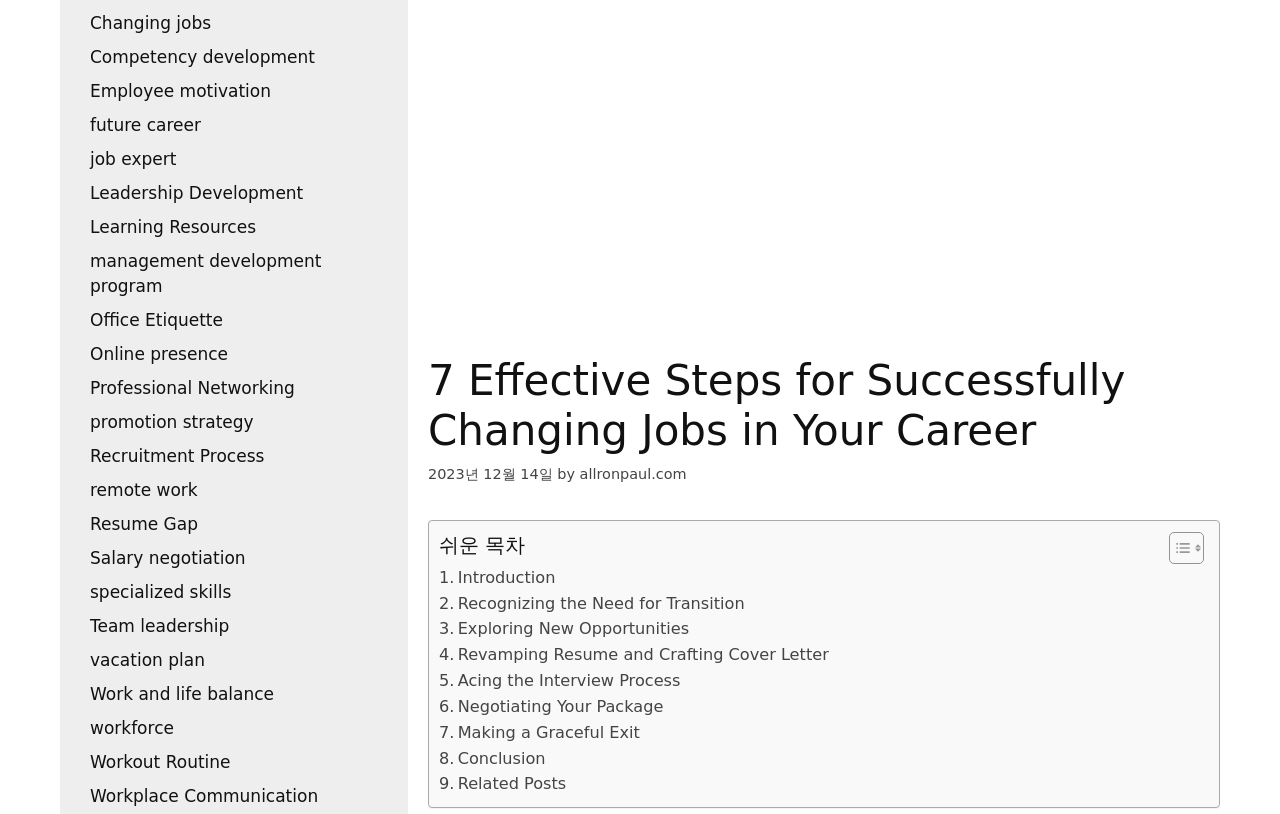Extract the bounding box coordinates for the UI element described as: "Toggle".

[0.902, 0.652, 0.937, 0.694]